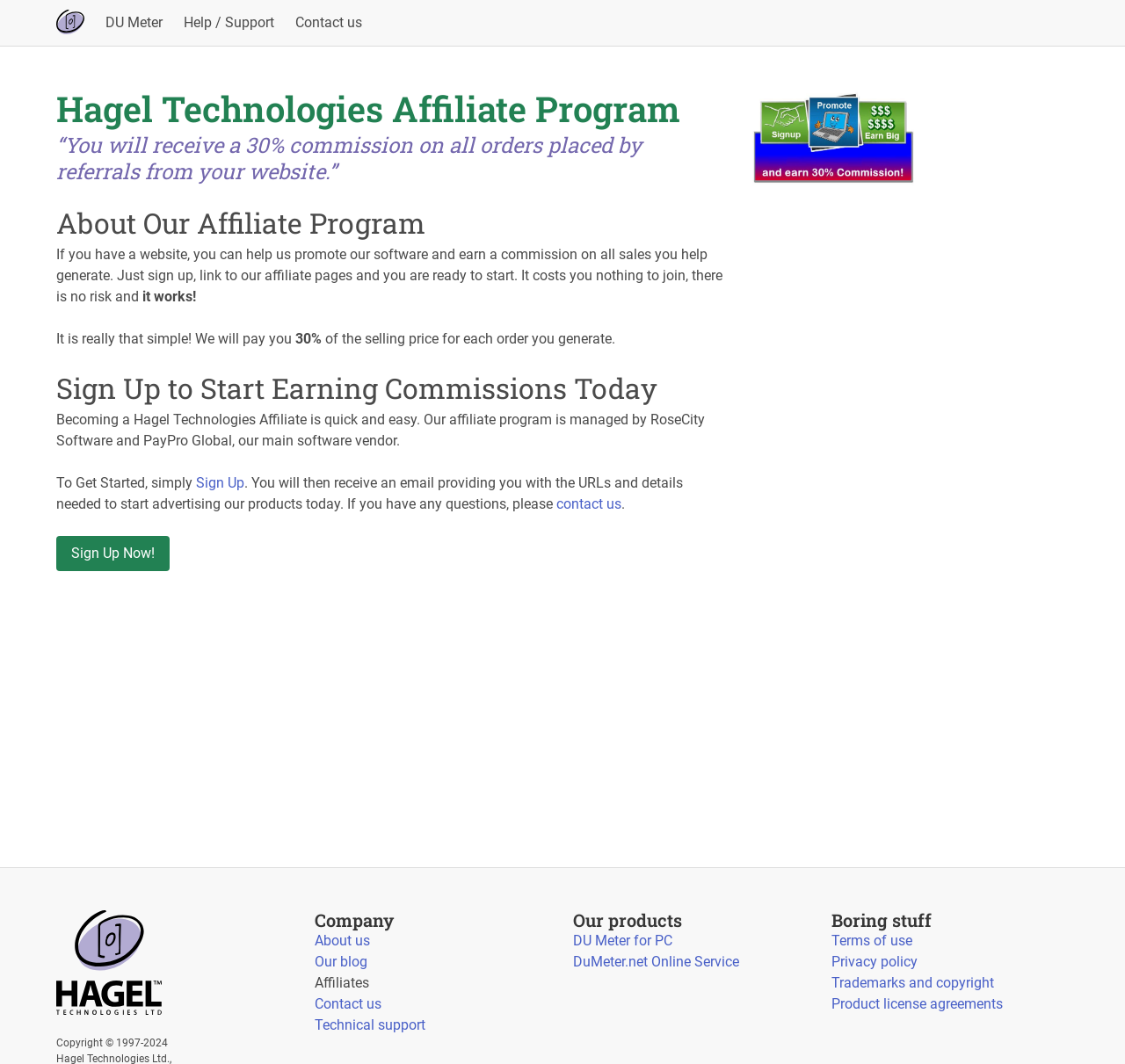Please indicate the bounding box coordinates of the element's region to be clicked to achieve the instruction: "Click the ADOPTION link". Provide the coordinates as four float numbers between 0 and 1, i.e., [left, top, right, bottom].

None